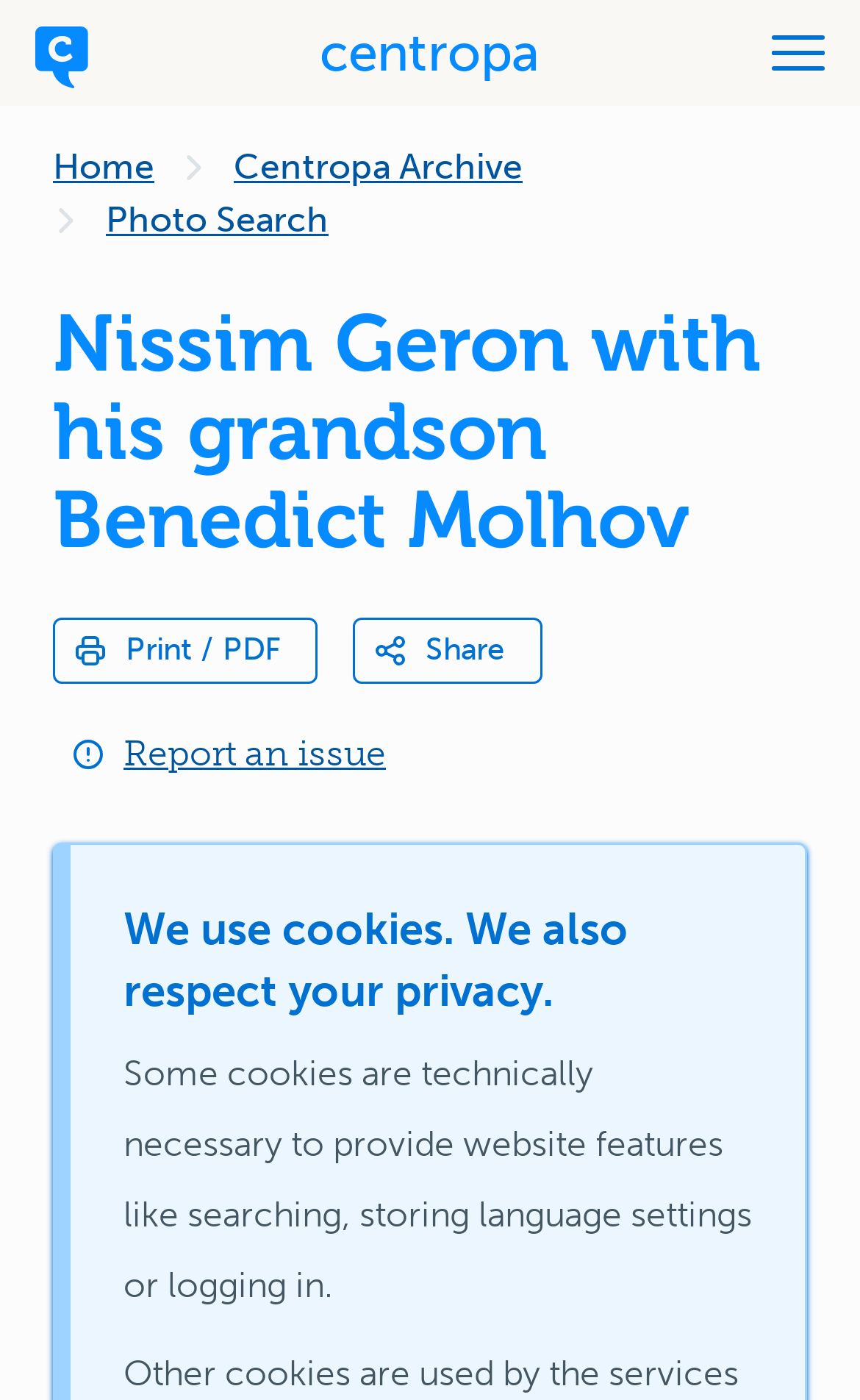Answer the following in one word or a short phrase: 
Where was the photo taken?

Sofia